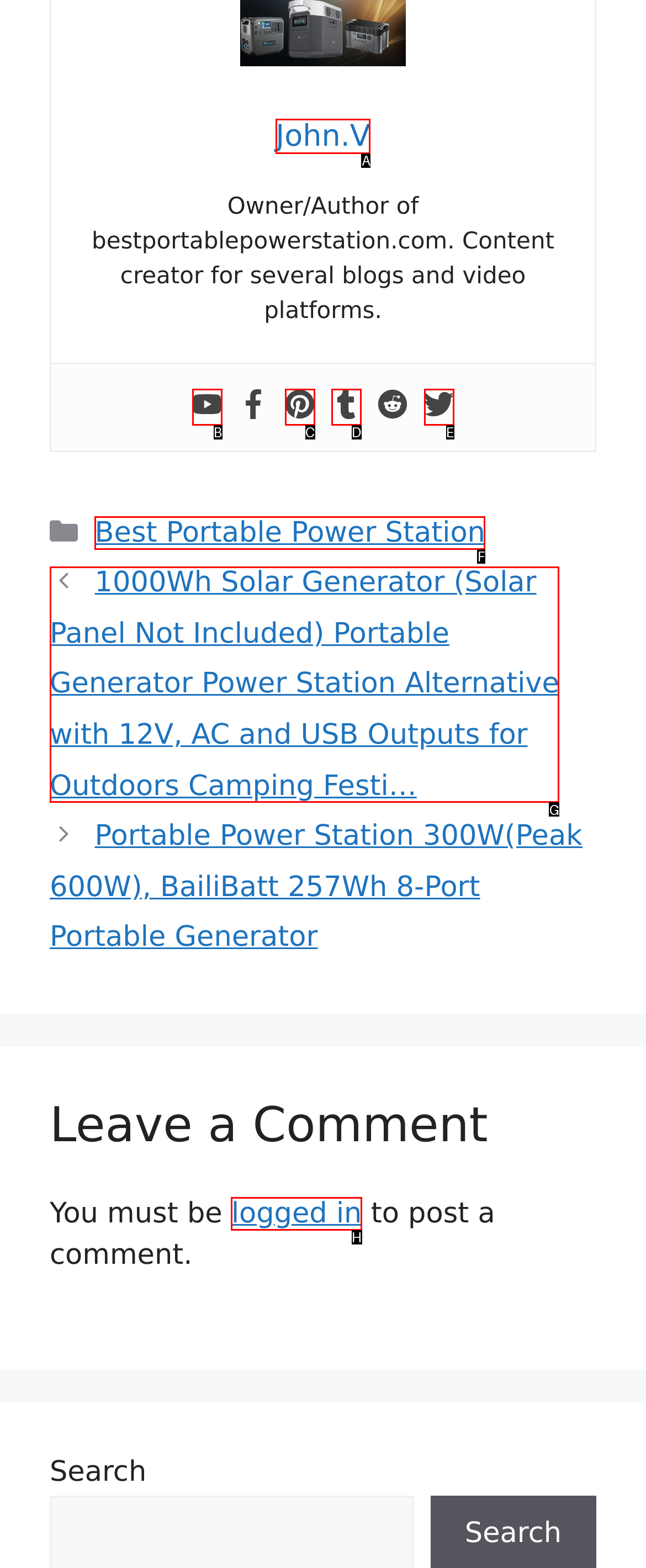Match the following description to the correct HTML element: title="Tumblr" Indicate your choice by providing the letter.

D